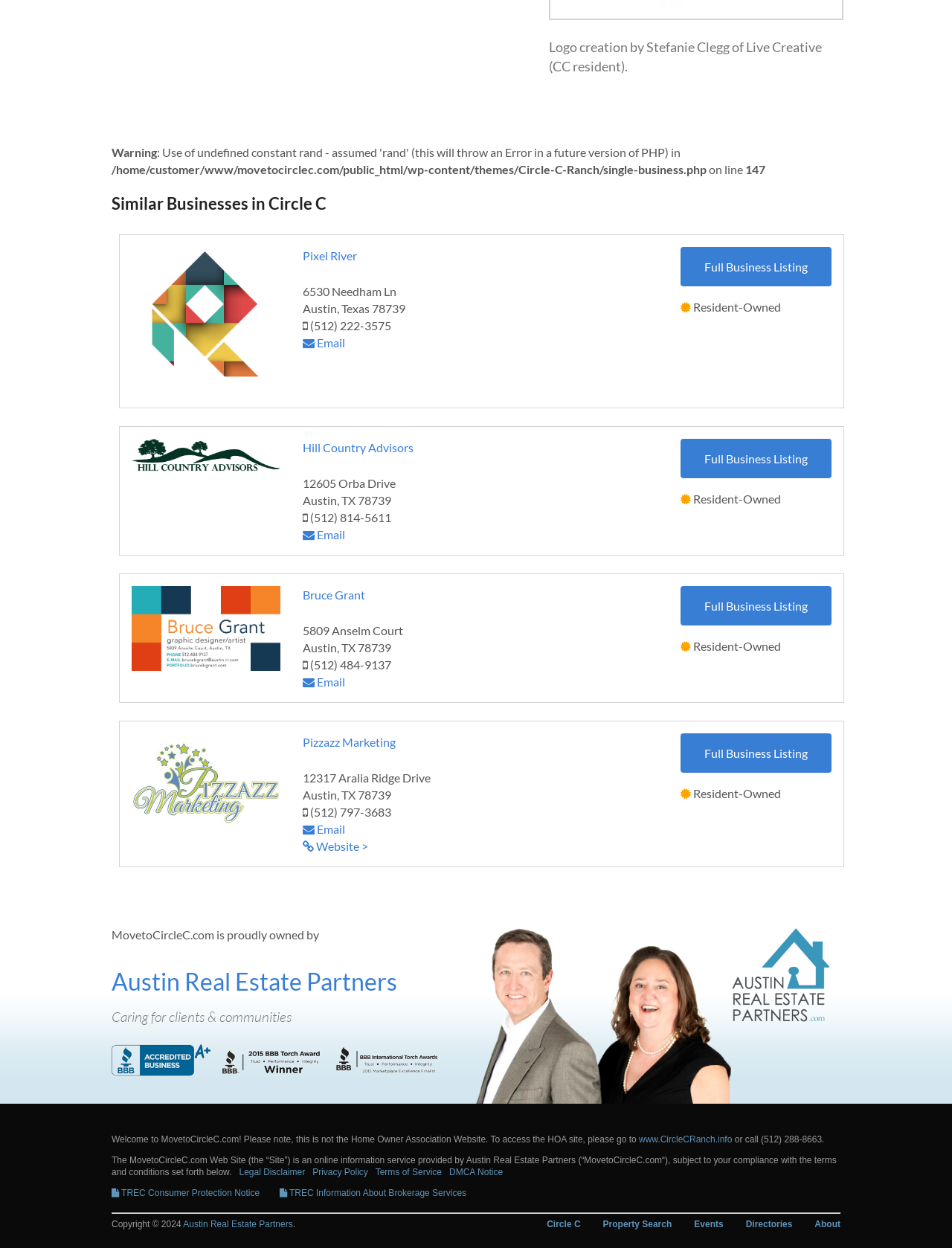Please answer the following question using a single word or phrase: 
How many links are there in the footer section?

7